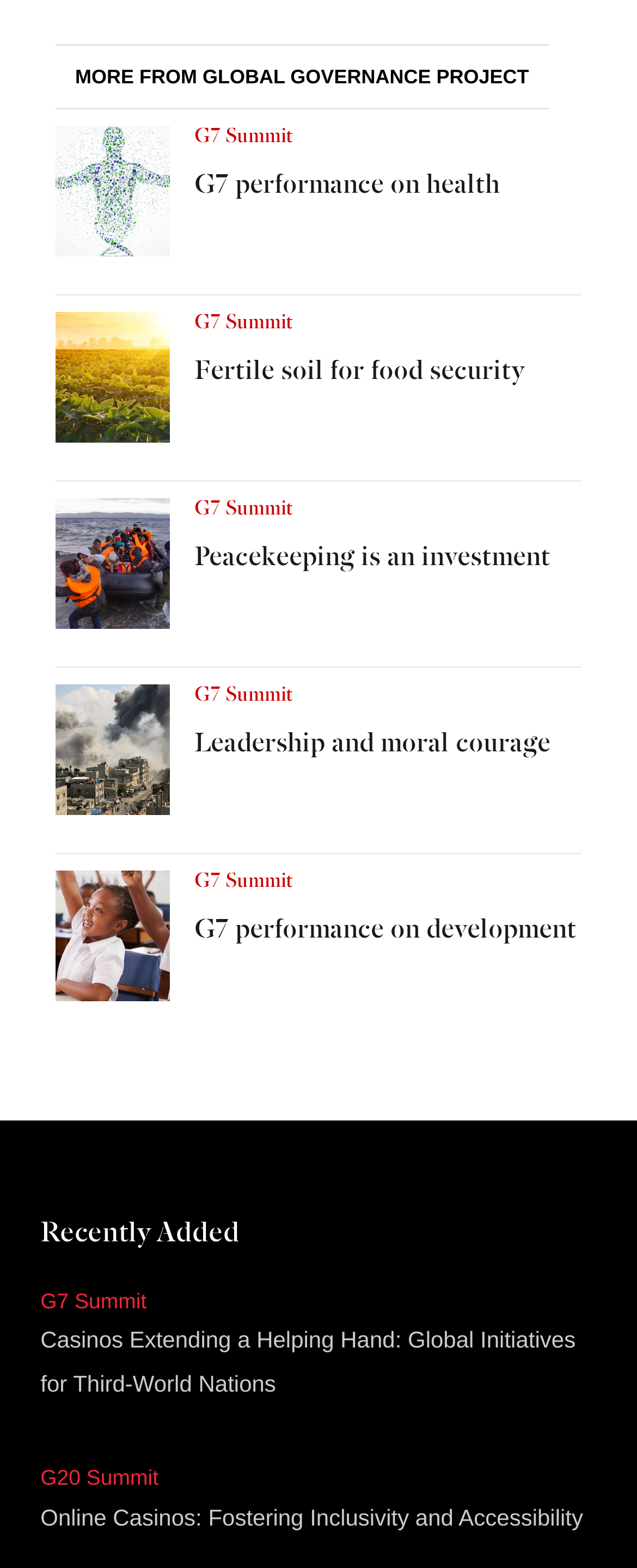What is the title of the second heading in the first tabpanel?
Using the picture, provide a one-word or short phrase answer.

G7 performance on health